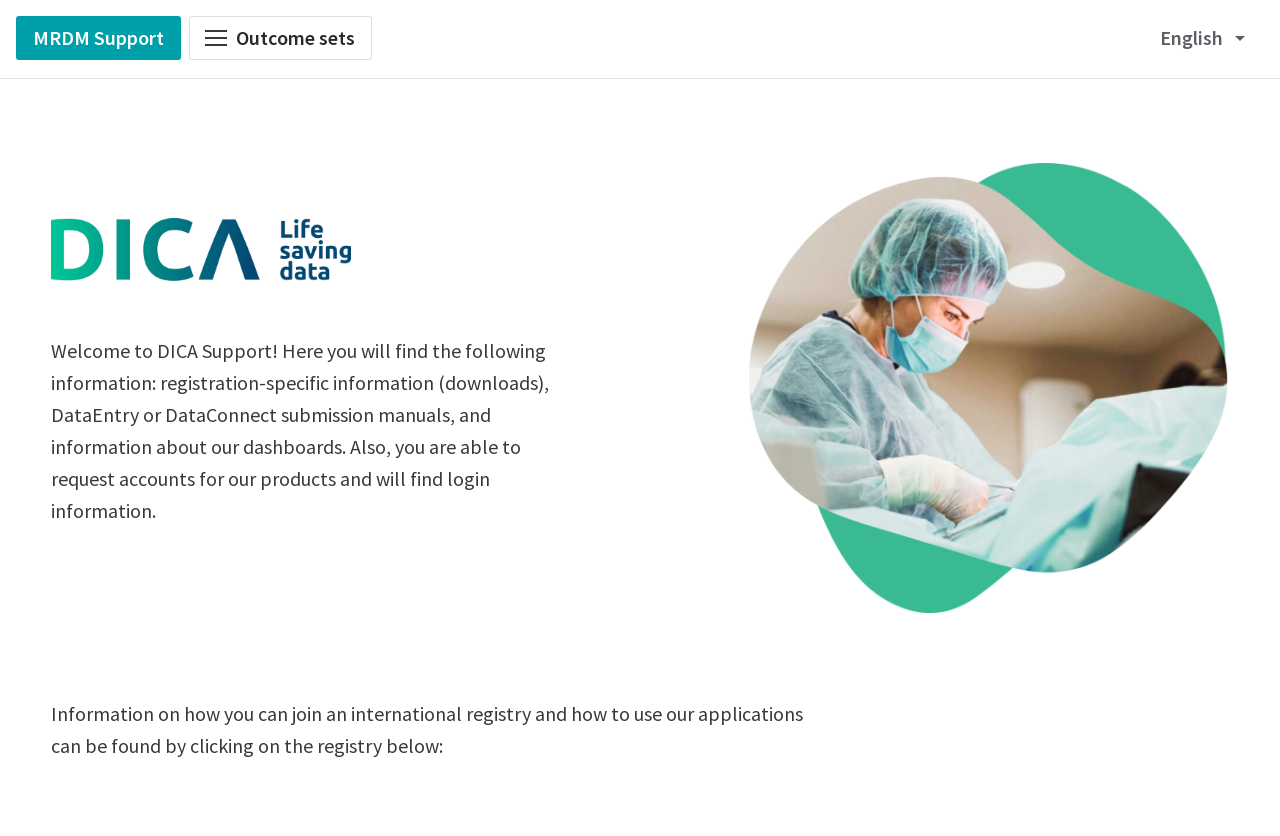What language is the webpage currently in?
Please provide a comprehensive and detailed answer to the question.

The StaticText element with the text 'English' and the arrow_drop_down icon suggests that the webpage is currently in English and provides an option to change the language.